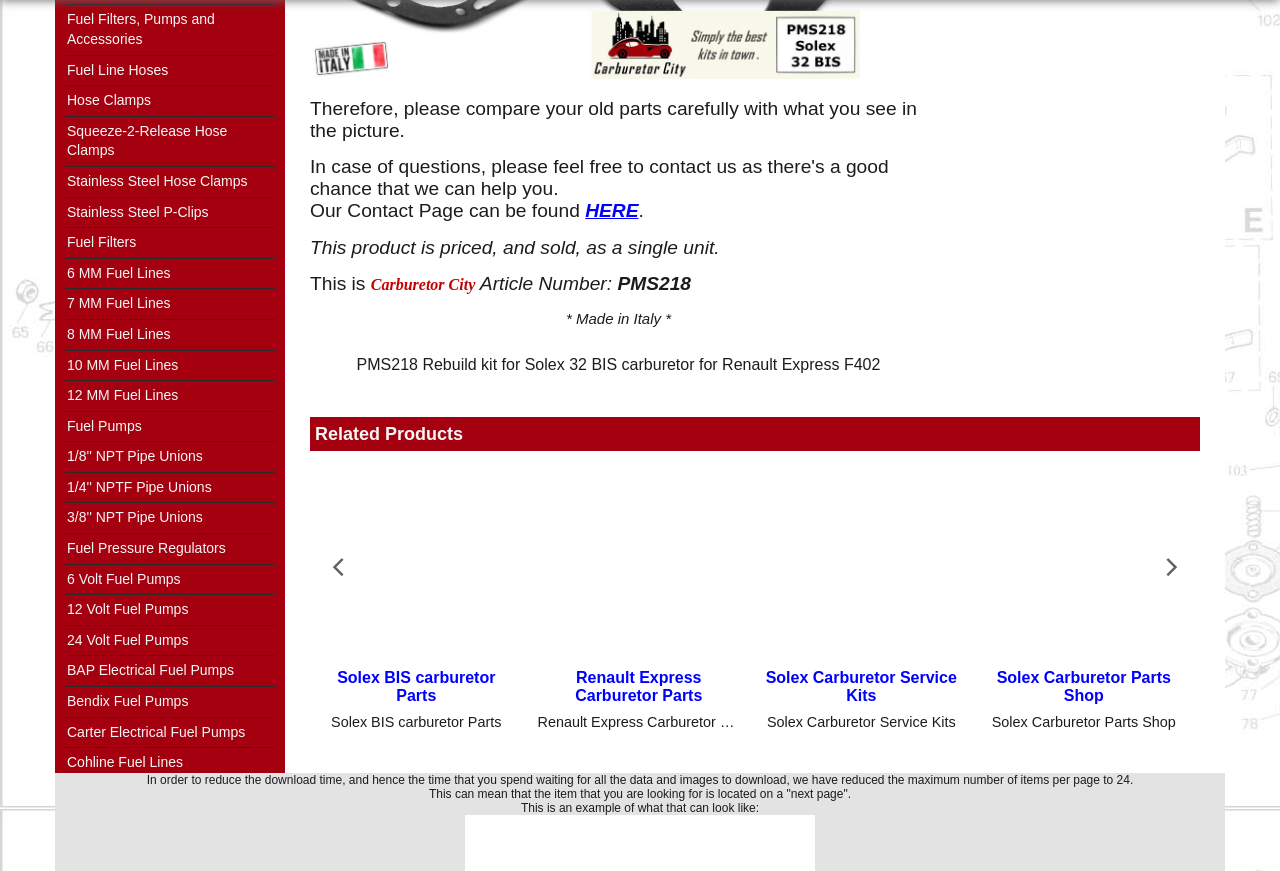Using the description "Solex BIS carburetor Parts", predict the bounding box of the relevant HTML element.

[0.246, 0.768, 0.404, 0.809]